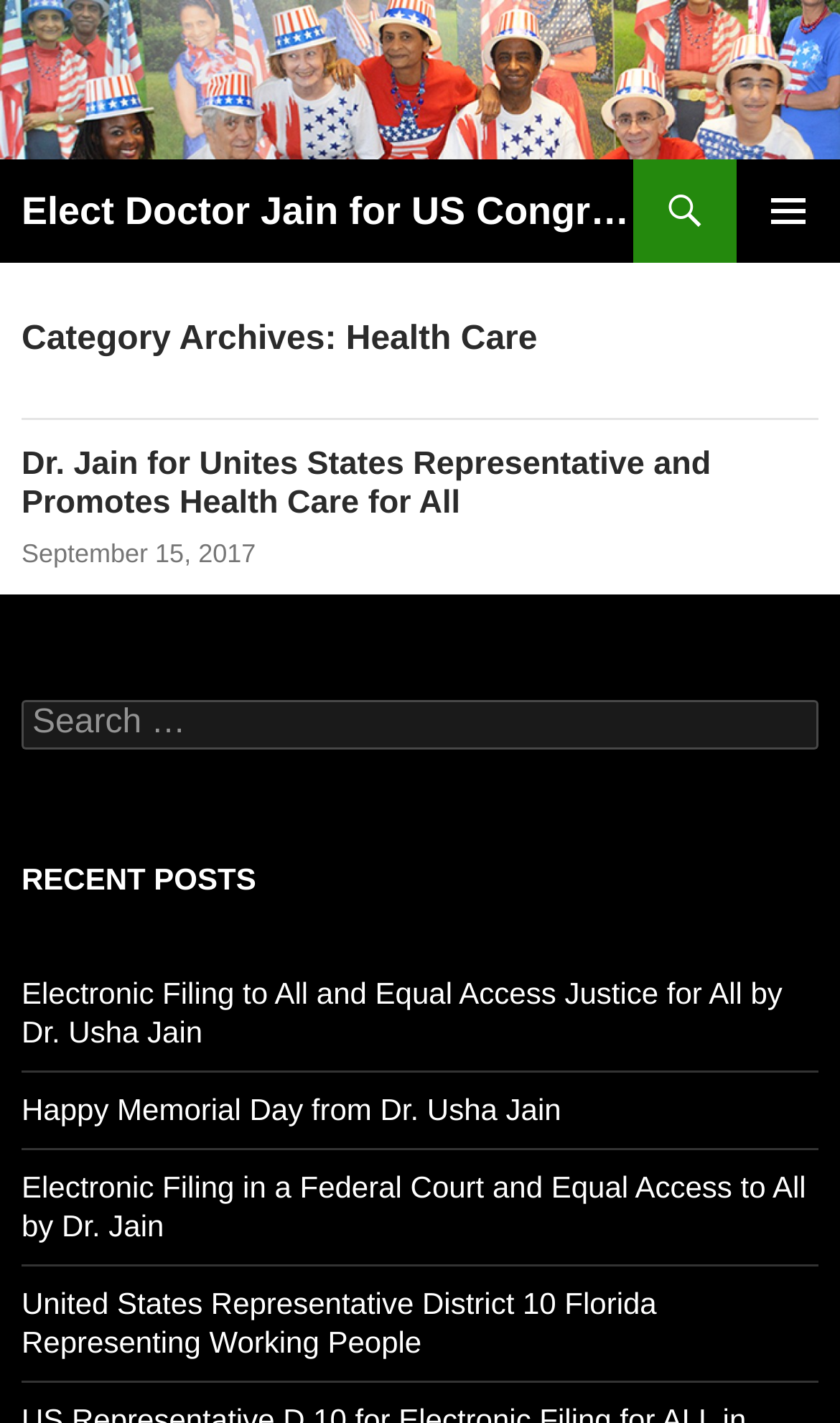Please identify the bounding box coordinates of where to click in order to follow the instruction: "Elect Doctor Jain for US Congress Distict 10".

[0.0, 0.043, 1.0, 0.068]